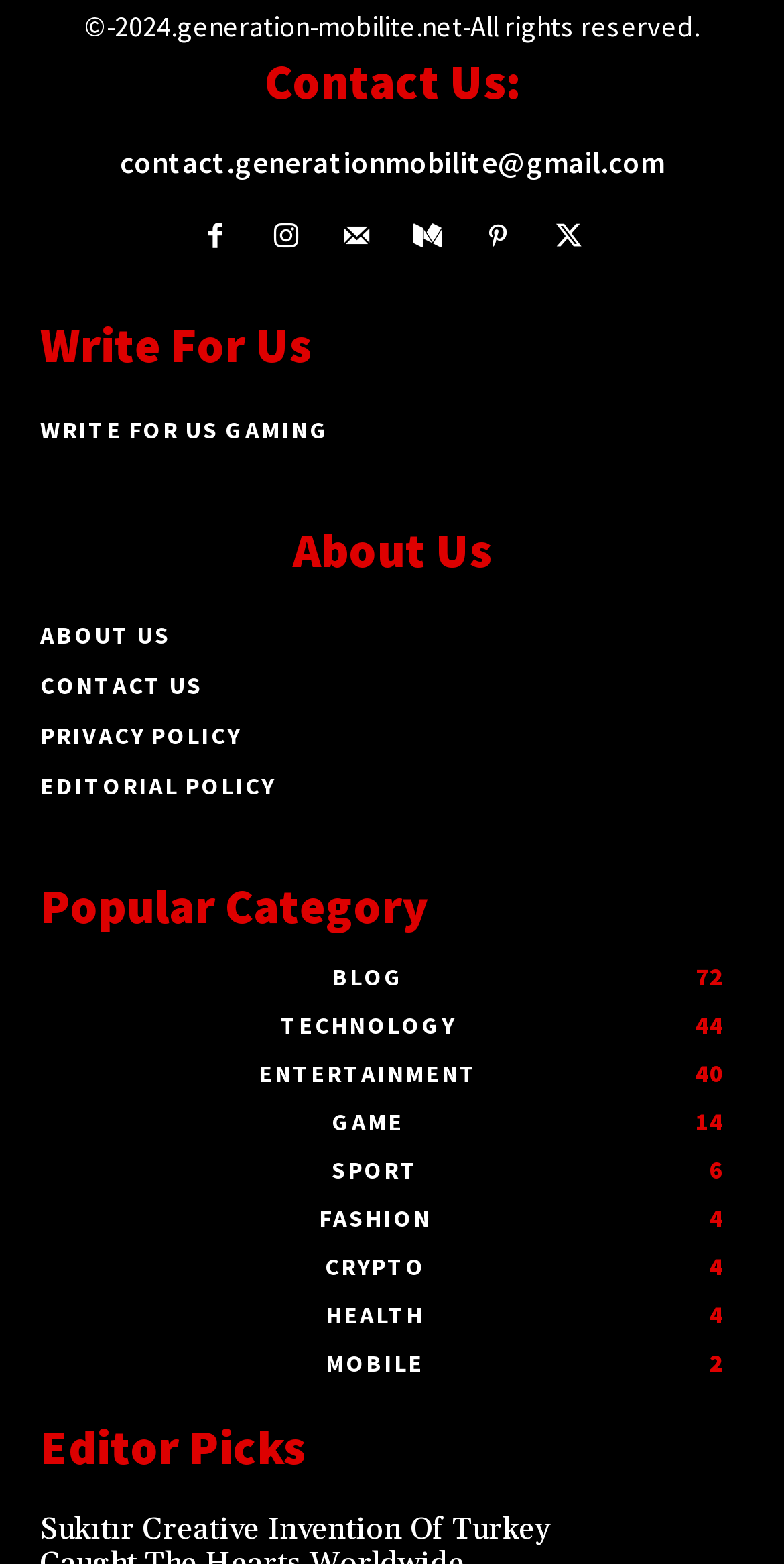Given the description "Write For Us Gaming", determine the bounding box of the corresponding UI element.

[0.051, 0.259, 0.949, 0.291]